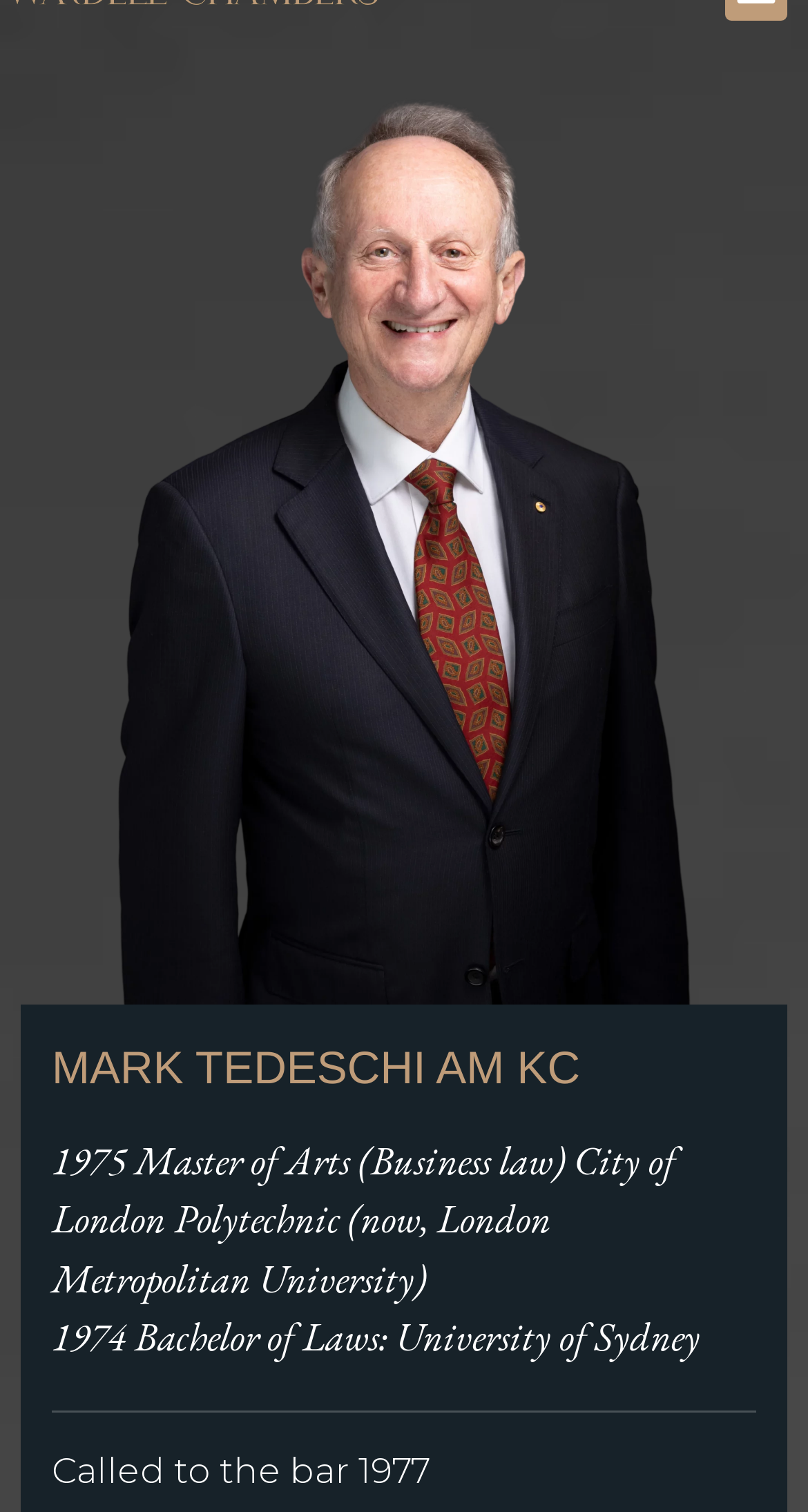Locate and extract the headline of this webpage.

MARK TEDESCHI AM KC